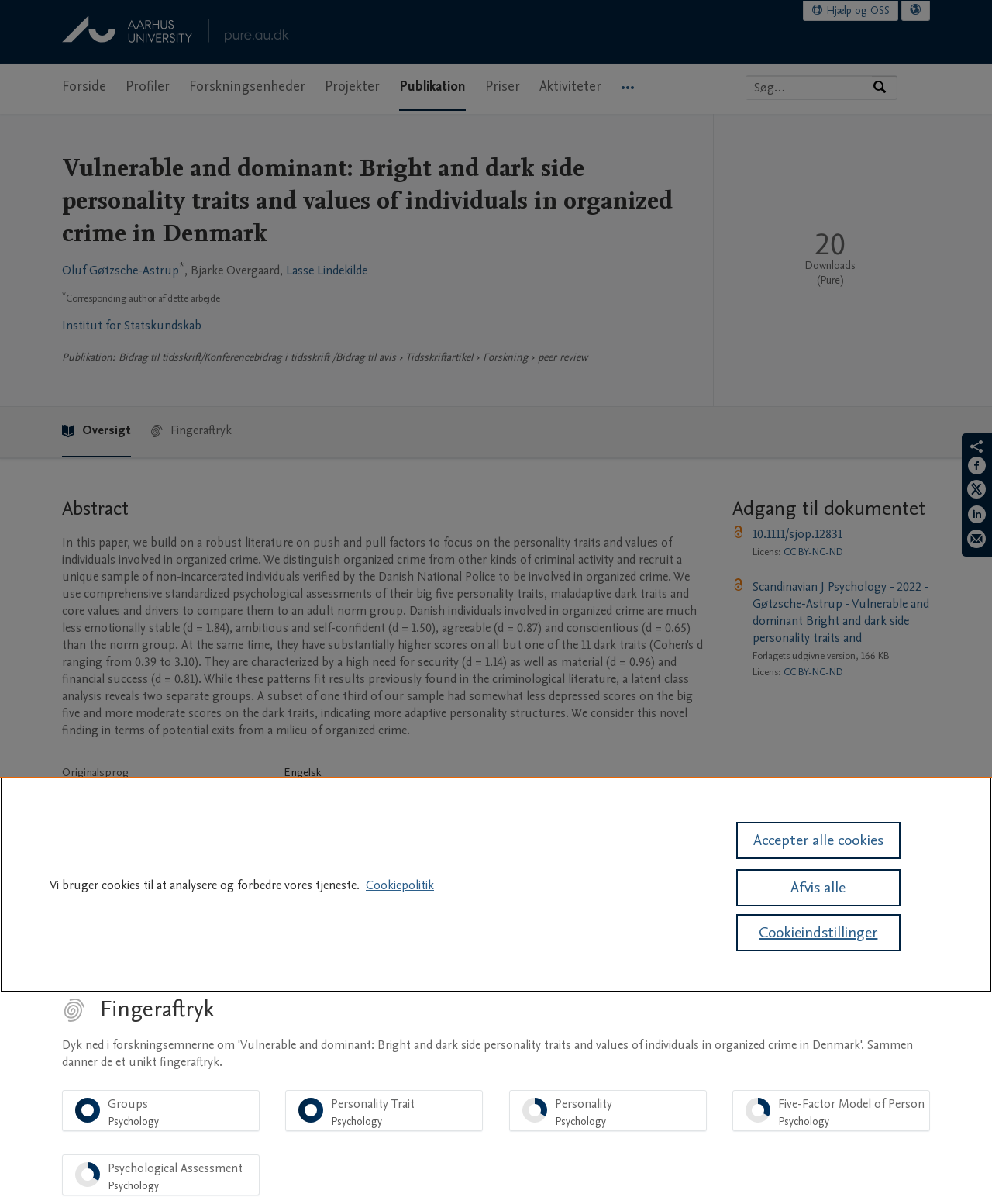Please provide the main heading of the webpage content.

Vulnerable and dominant: Bright and dark side personality traits and values of individuals in organized crime in Denmark